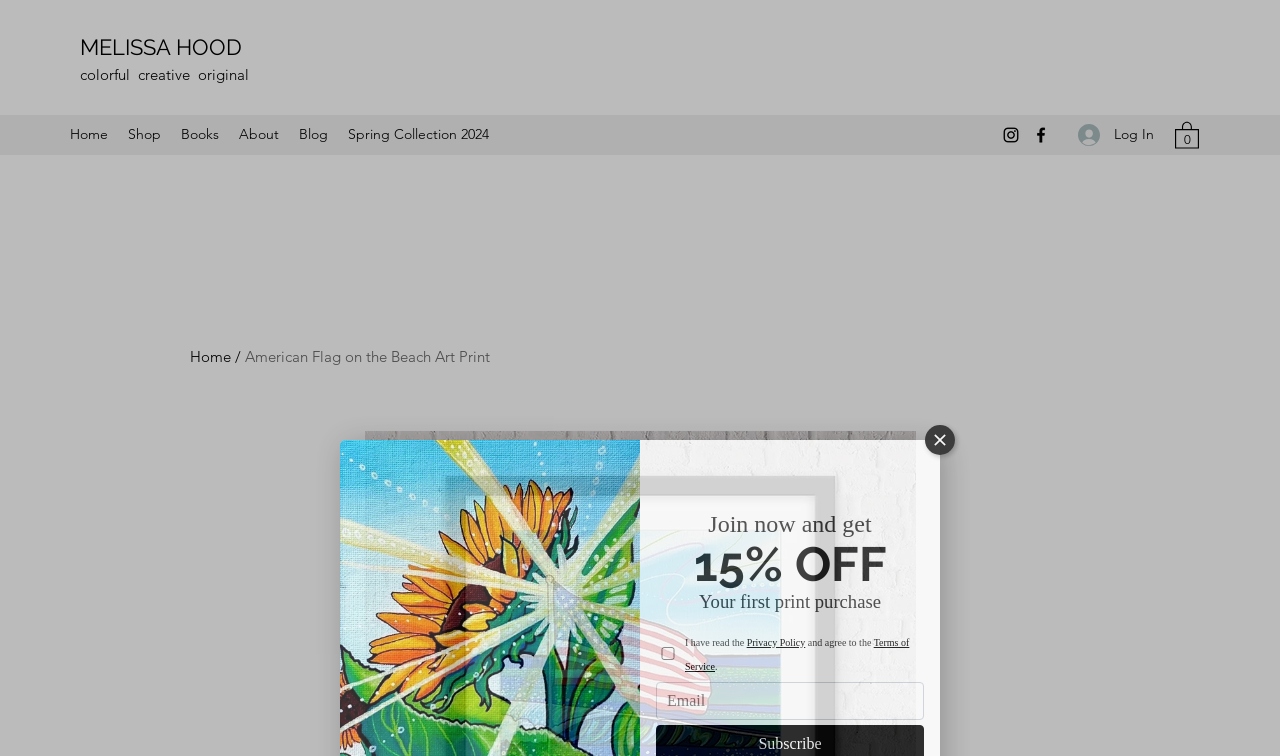Identify the bounding box coordinates of the element that should be clicked to fulfill this task: "Click the 'Cart with 0 items' button". The coordinates should be provided as four float numbers between 0 and 1, i.e., [left, top, right, bottom].

[0.918, 0.159, 0.937, 0.197]